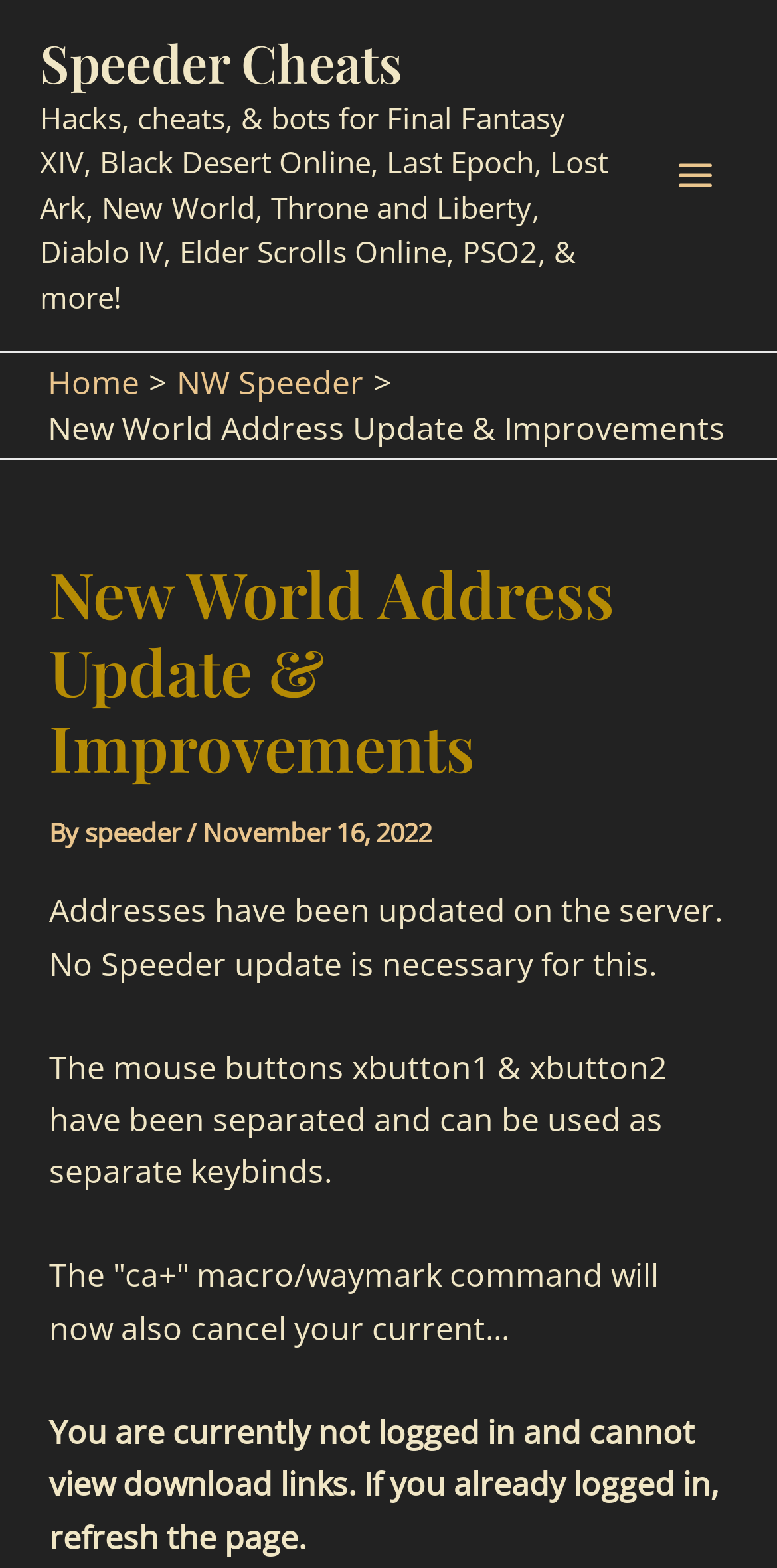What is the purpose of the 'ca+' macro/waymark command?
Based on the image, answer the question in a detailed manner.

I inferred the purpose of the 'ca+' macro/waymark command by reading the StaticText element that describes its functionality, which states that it will now also cancel your current waymark.